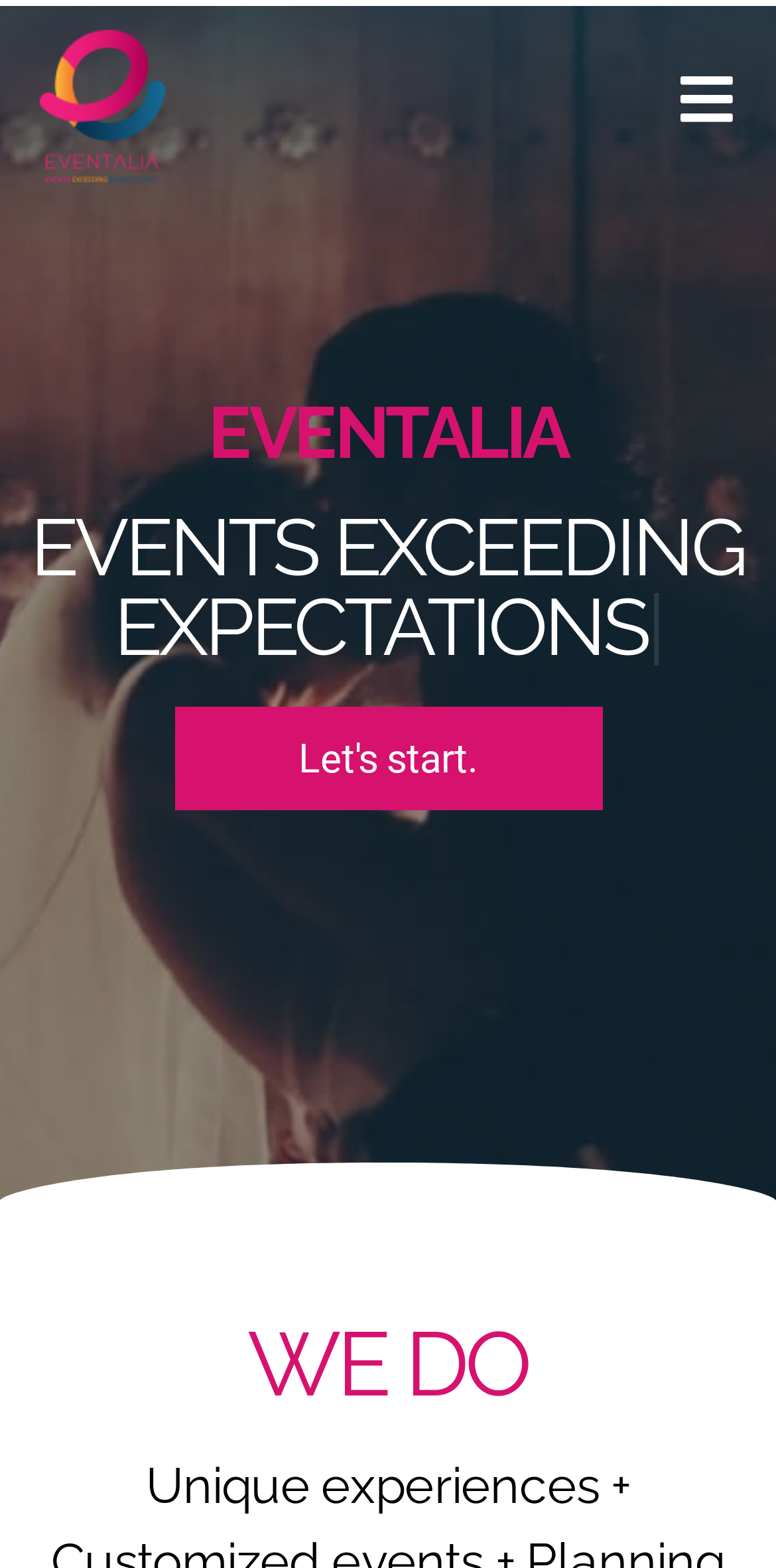How many headings are on the webpage? Examine the screenshot and reply using just one word or a brief phrase.

3